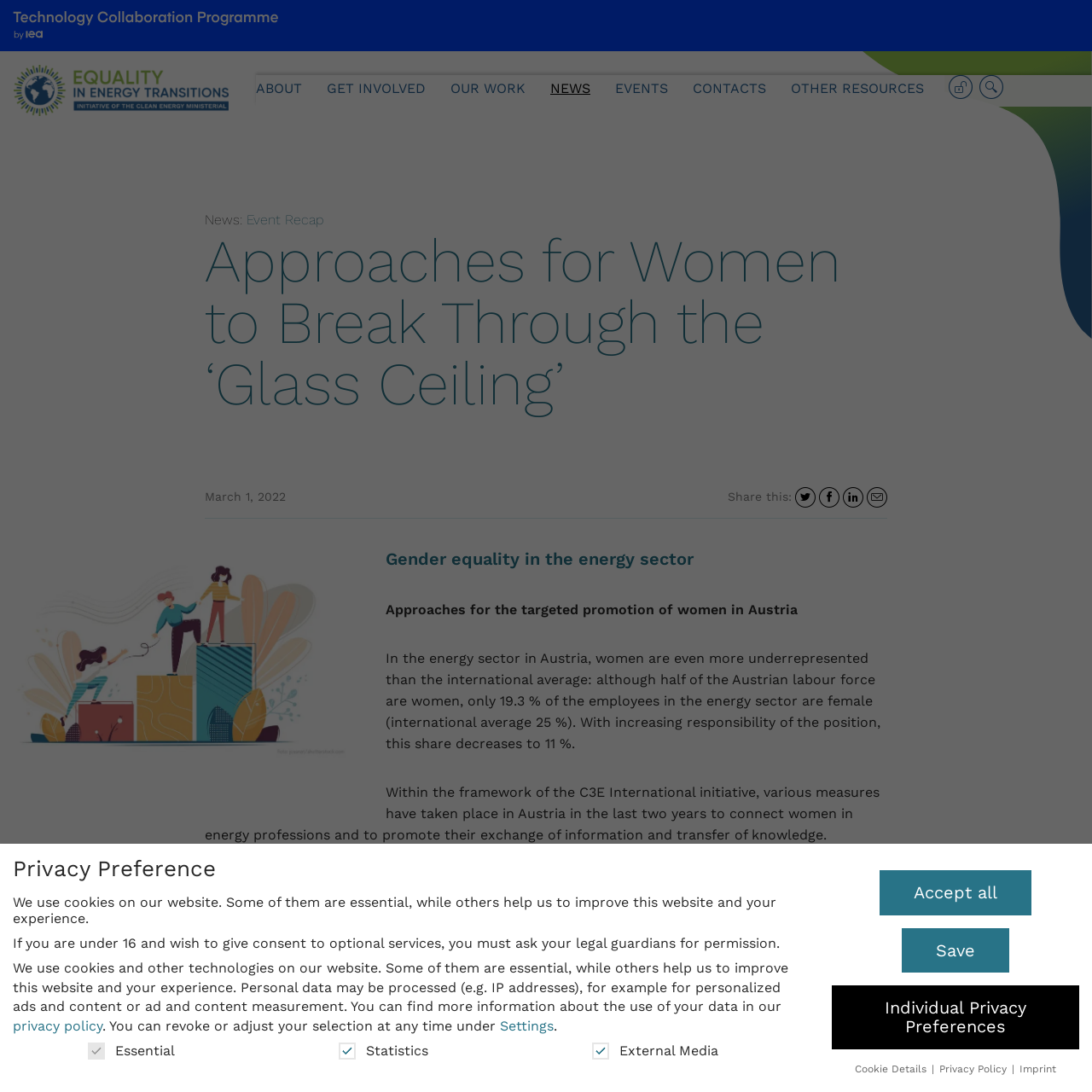Extract the text of the main heading from the webpage.

Approaches for Women to Break Through the ‘Glass Ceiling’